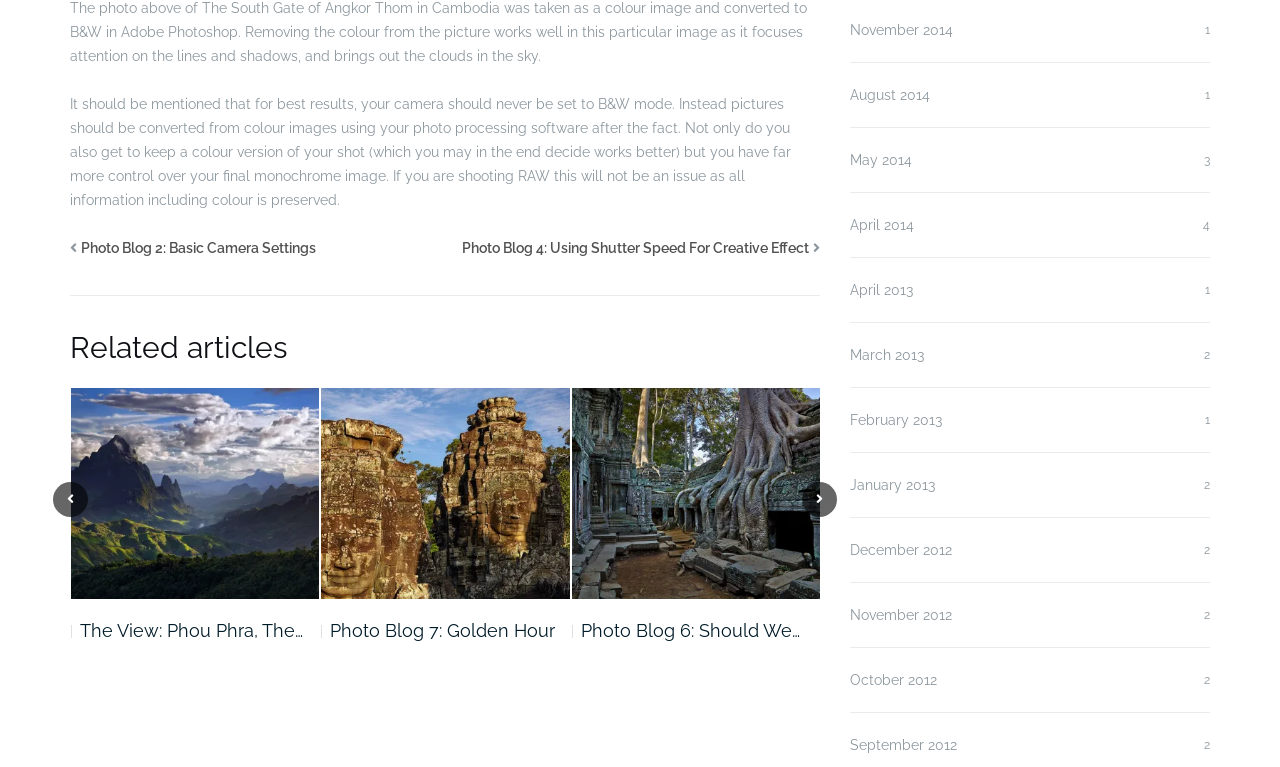Identify the bounding box coordinates for the element you need to click to achieve the following task: "Read the article about basic camera settings". The coordinates must be four float values ranging from 0 to 1, formatted as [left, top, right, bottom].

[0.063, 0.312, 0.247, 0.333]